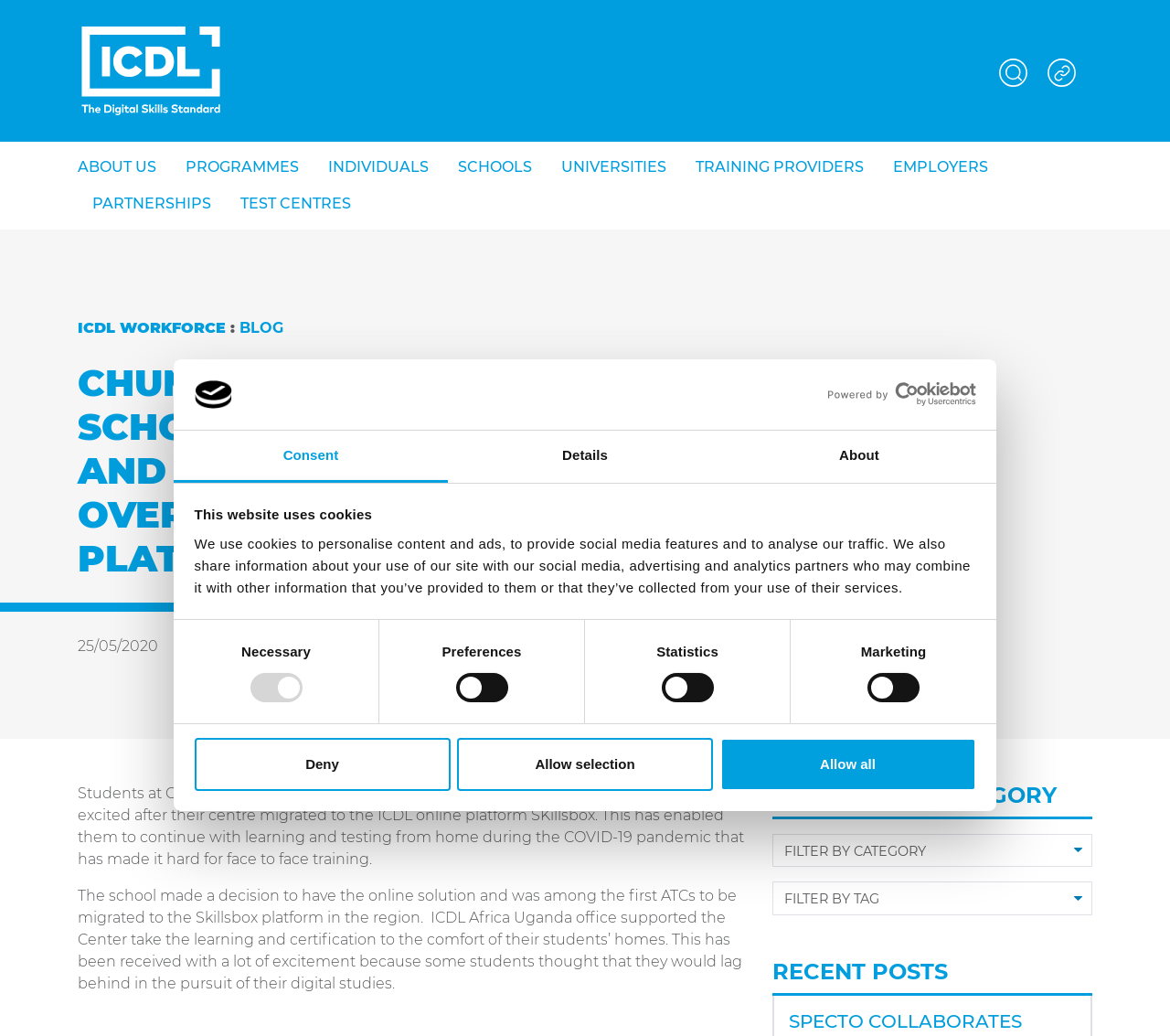Can you extract the headline from the webpage for me?

CHUM INTERNATIONAL SCHOOL MANAGEMENT AND STUDENTS EXCITED OVER ICDL SKILLS BOX PLATFORM